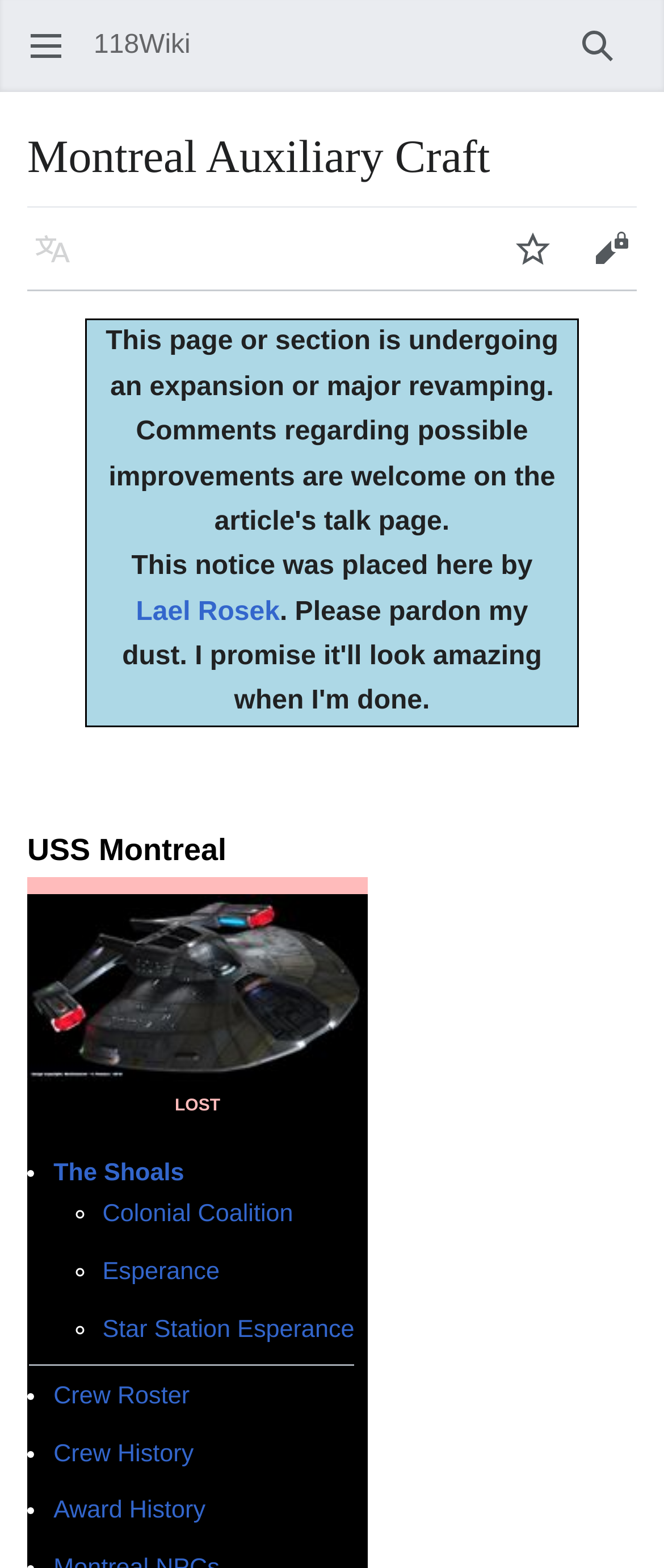Find and generate the main title of the webpage.

Montreal Auxiliary Craft